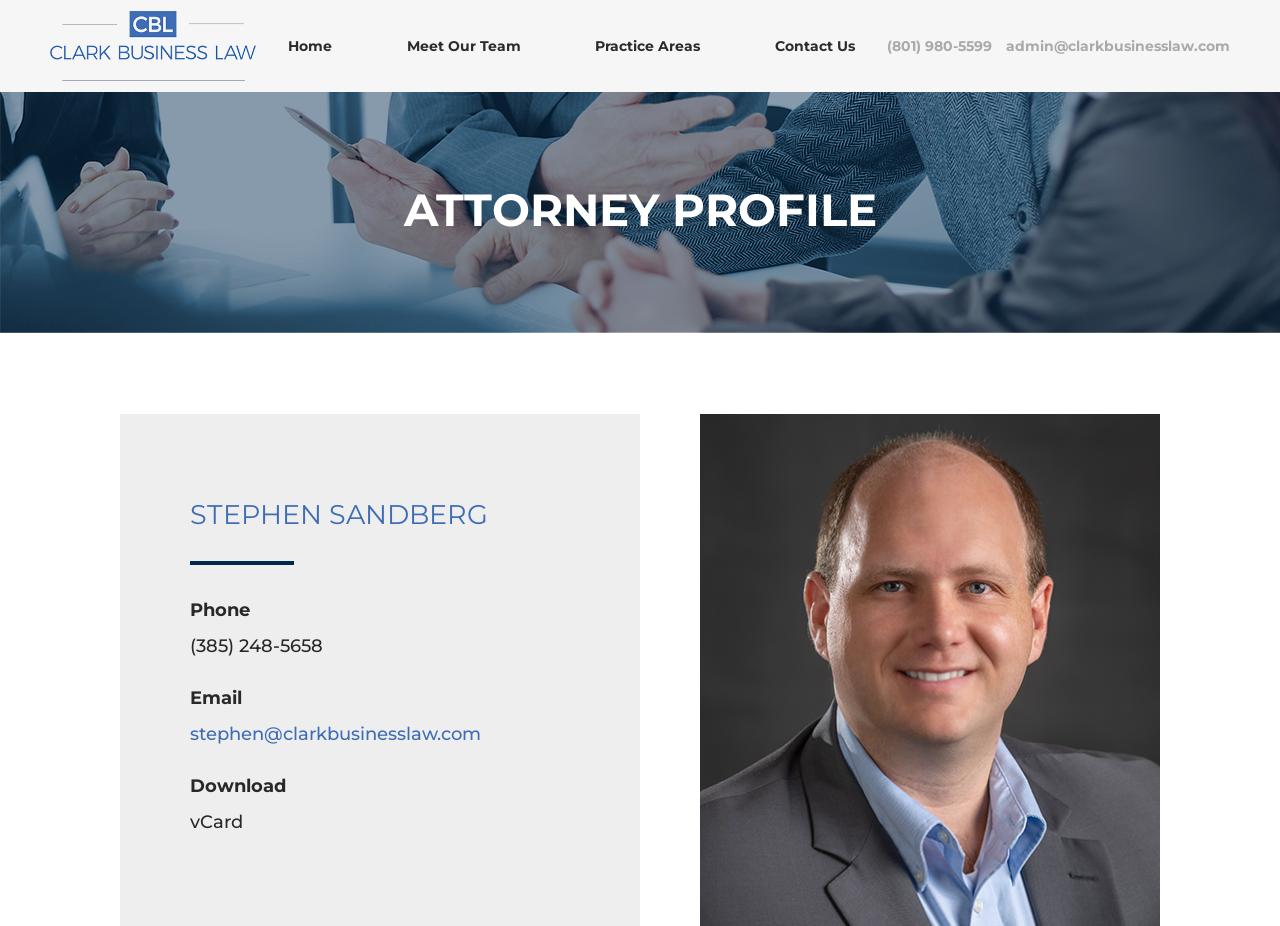Determine the bounding box coordinates of the clickable region to carry out the instruction: "contact us".

[0.605, 0.04, 0.668, 0.06]